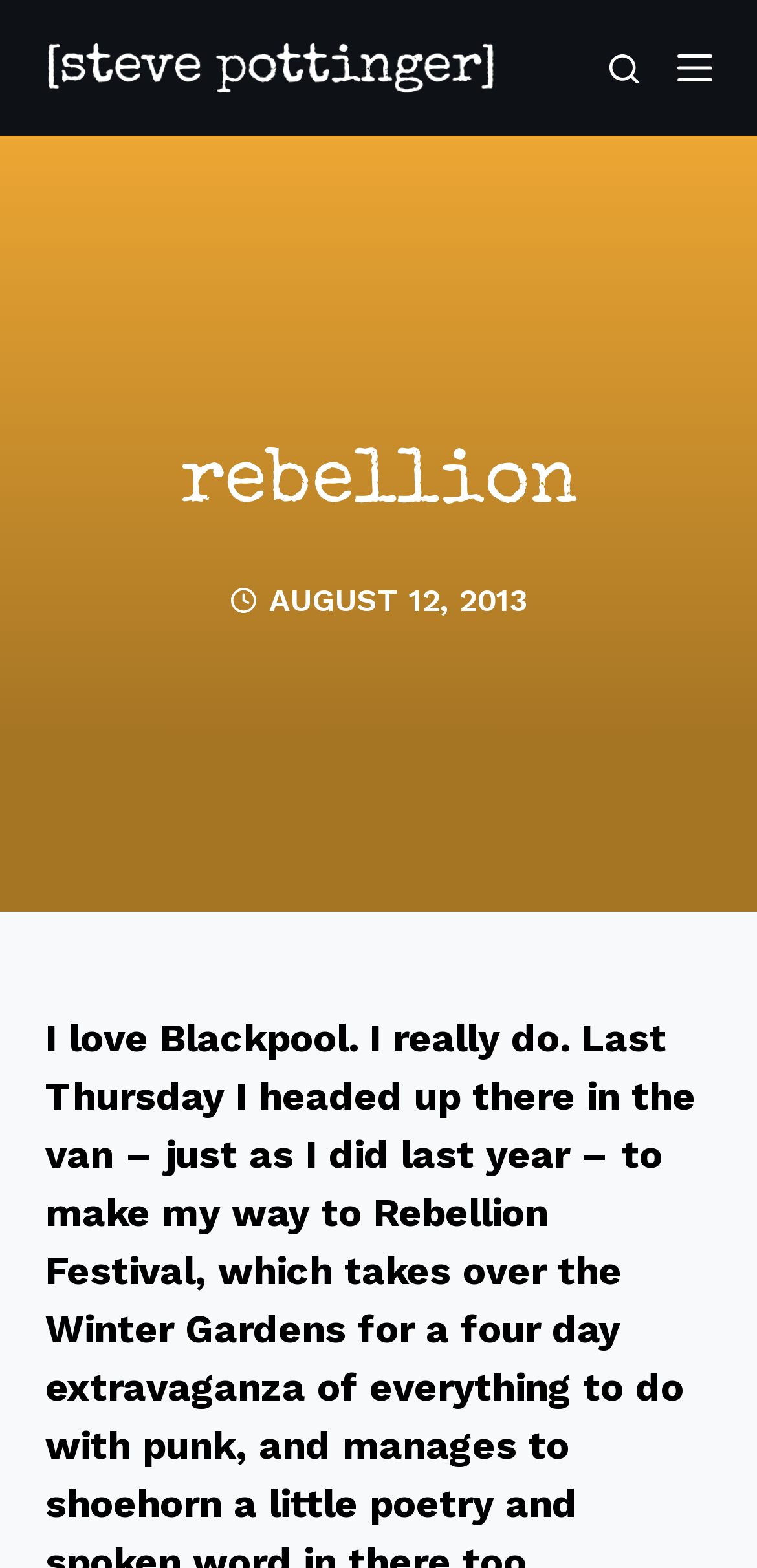What is the name of the person associated with this website?
Examine the screenshot and reply with a single word or phrase.

Steve Pottinger